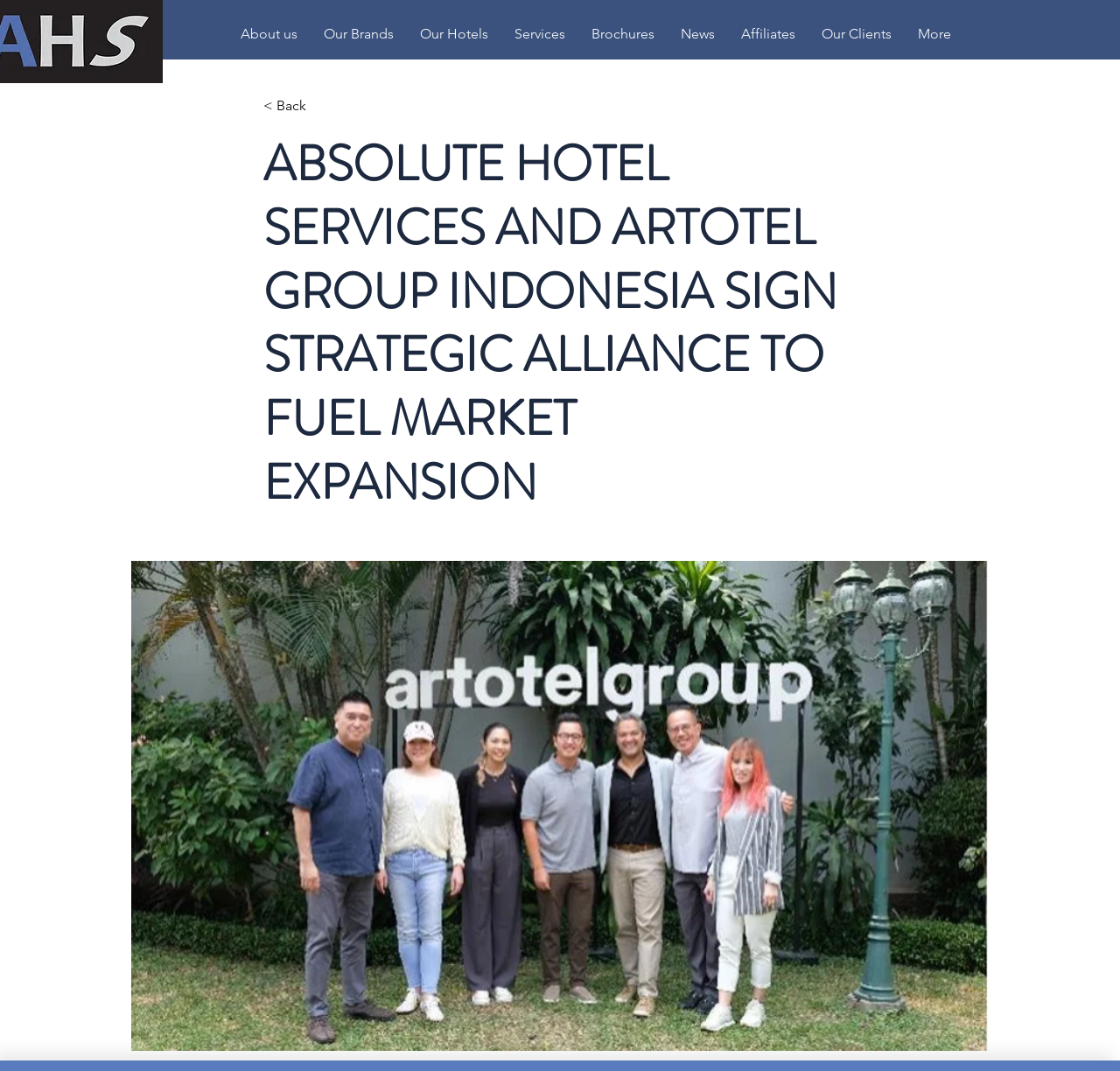Find and provide the bounding box coordinates for the UI element described here: "Our Clients". The coordinates should be given as four float numbers between 0 and 1: [left, top, right, bottom].

[0.722, 0.023, 0.808, 0.041]